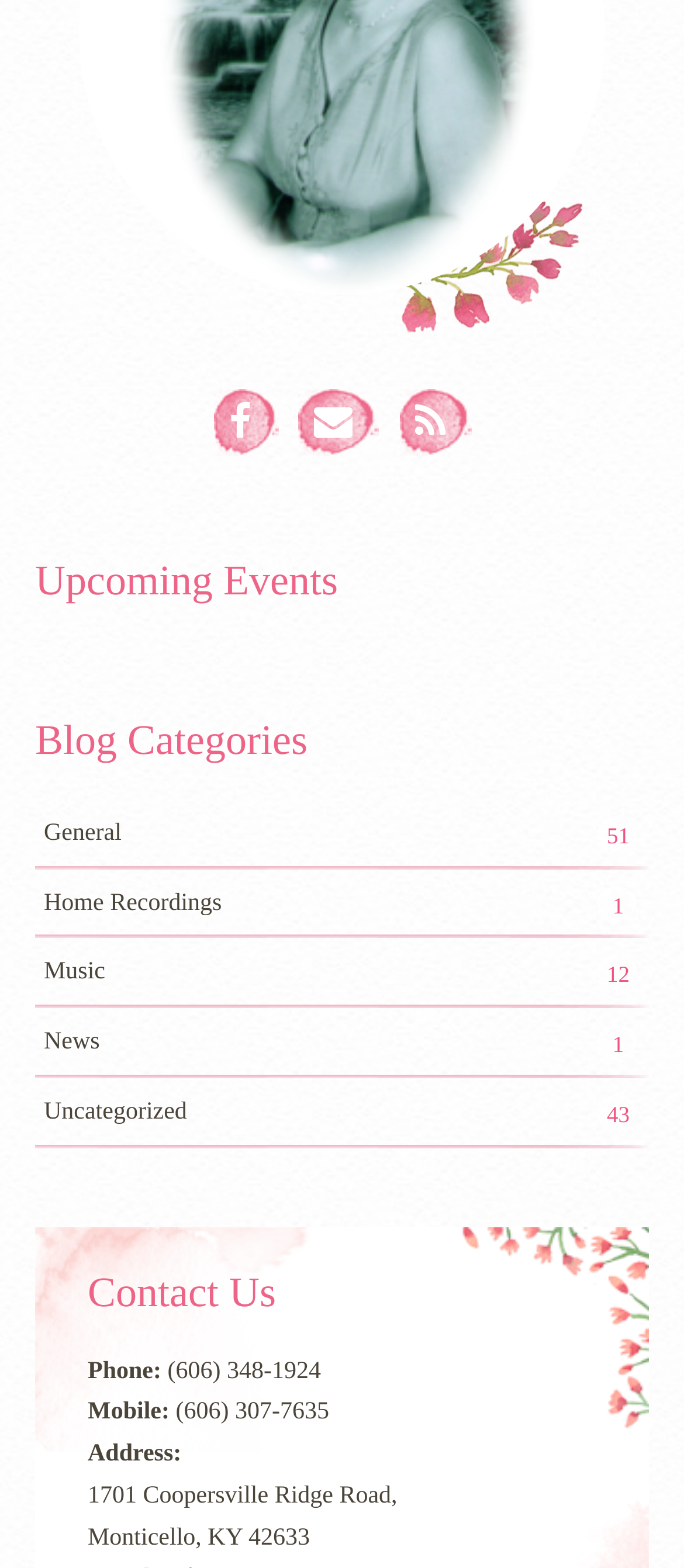What is the phone number for contact?
Answer the question with as much detail as you can, using the image as a reference.

I looked at the 'Contact Us' section and found the phone number listed as '(606) 348-1924'.